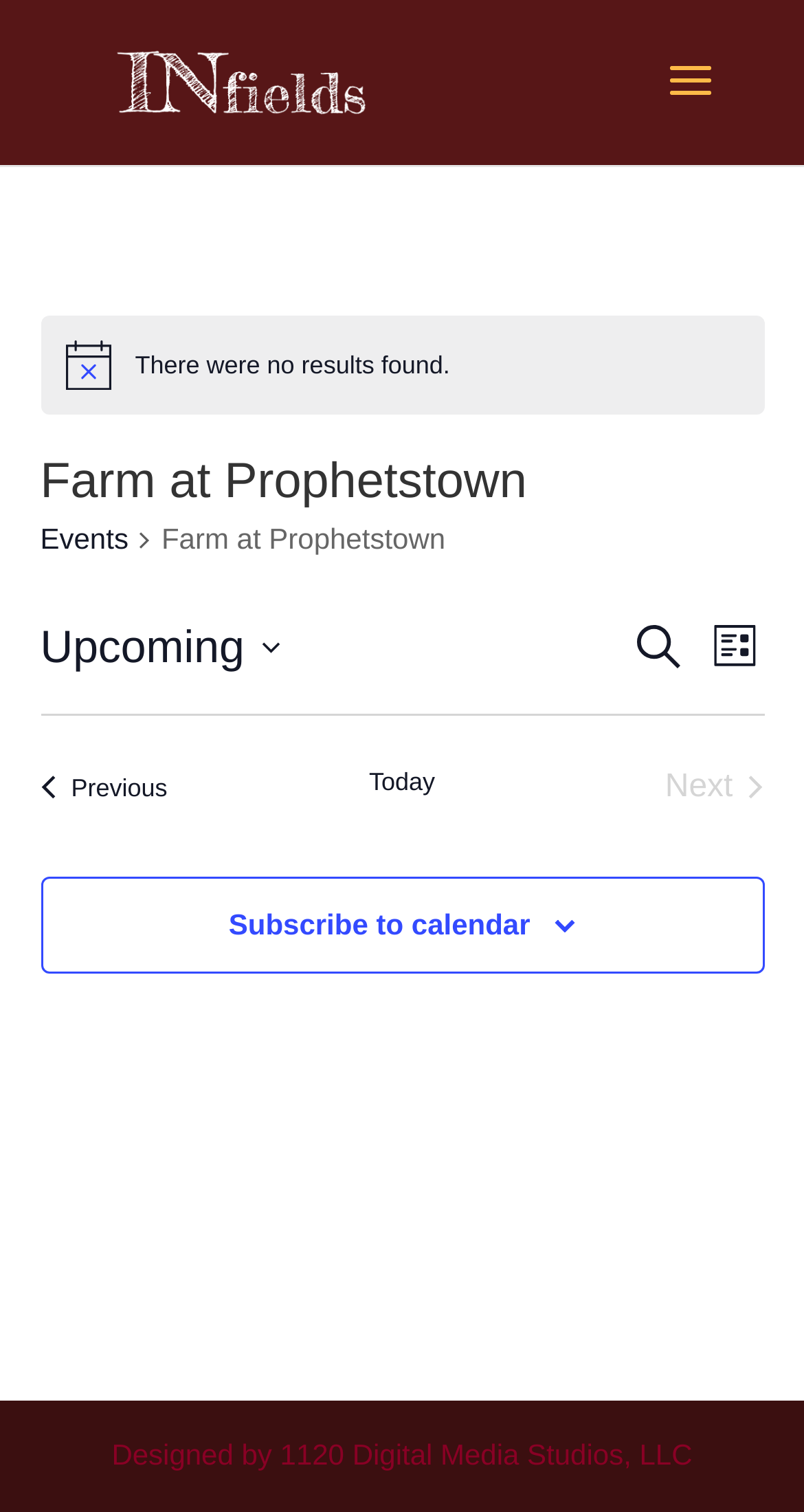For the given element description Dave Rohr, determine the bounding box coordinates of the UI element. The coordinates should follow the format (top-left x, top-left y, bottom-right x, bottom-right y) and be within the range of 0 to 1.

None